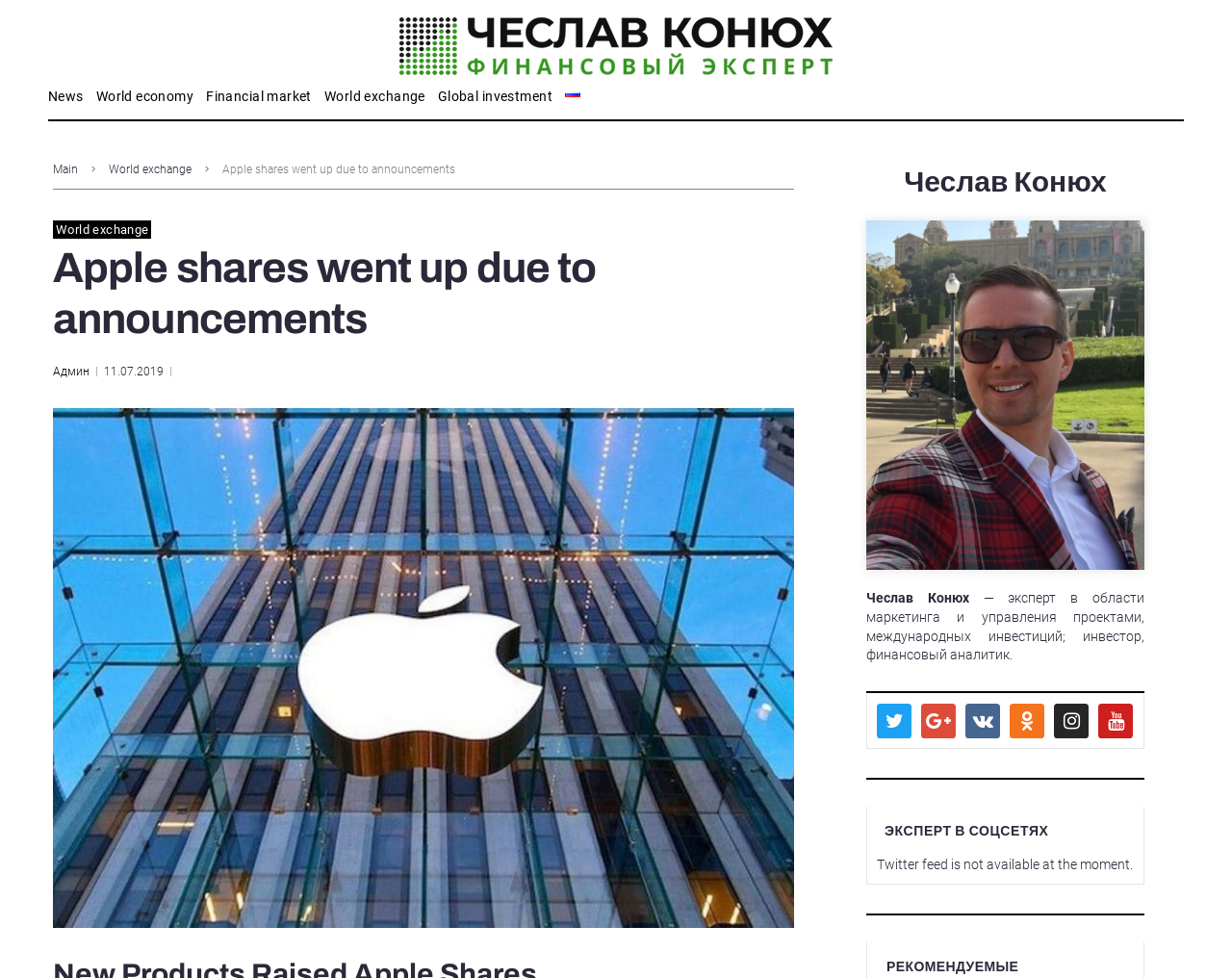Please find the bounding box coordinates of the element that you should click to achieve the following instruction: "Switch to Русский language". The coordinates should be presented as four float numbers between 0 and 1: [left, top, right, bottom].

[0.459, 0.089, 0.471, 0.109]